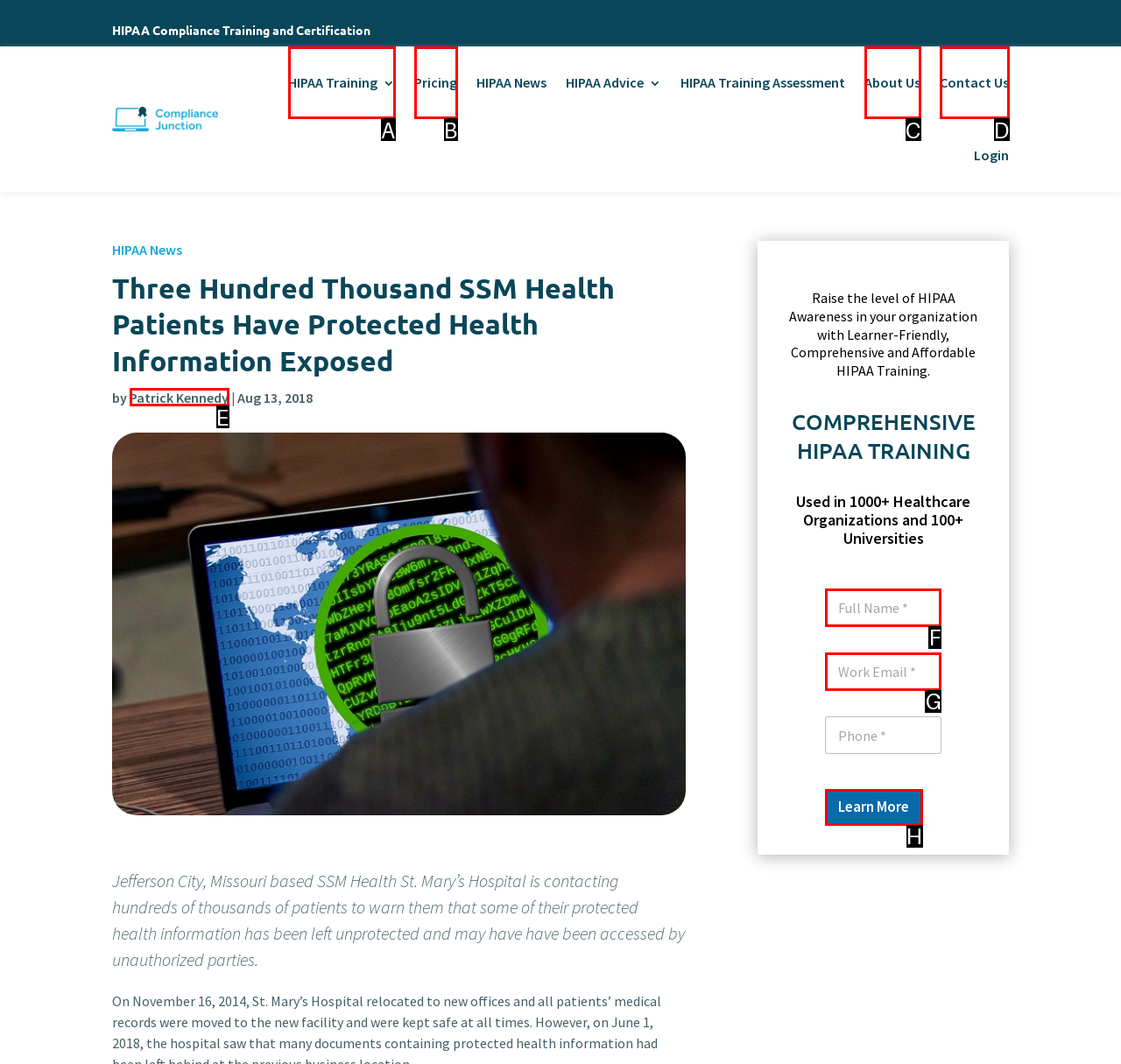Identify the matching UI element based on the description: Patrick Kennedy
Reply with the letter from the available choices.

E